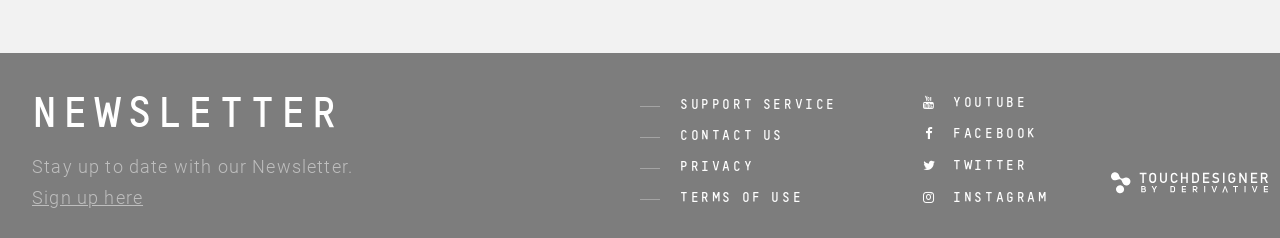What is the purpose of the 'Sign up here' link?
Examine the screenshot and reply with a single word or phrase.

Newsletter